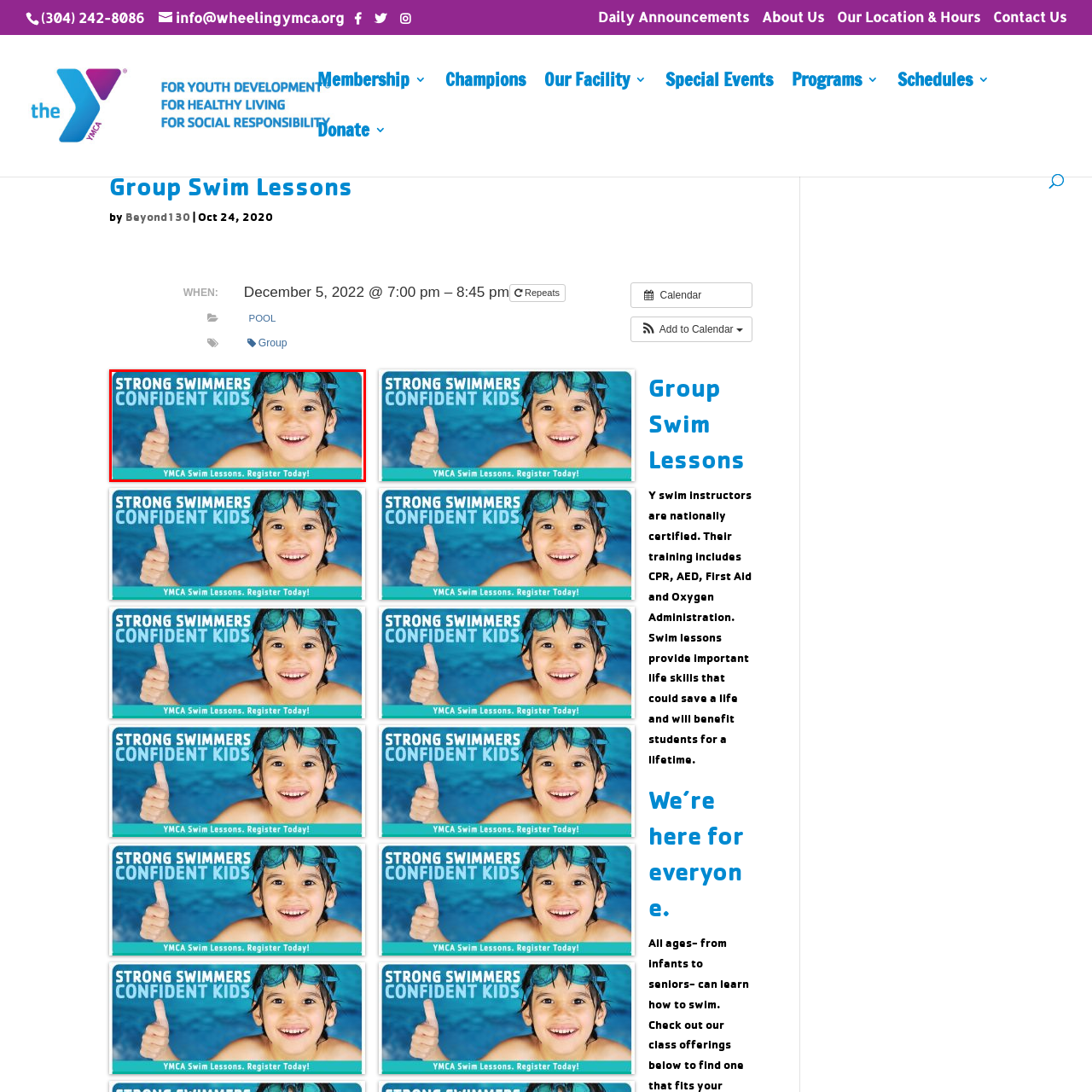Offer a comprehensive narrative for the image inside the red bounding box.

The image highlights a young child in a swimming pool environment, showcasing a bright and engaging atmosphere associated with swimming lessons at the YMCA. The child, smiling enthusiastically and giving a thumbs-up, embodies confidence and joy, effectively communicating the theme of the program. 

Bold text at the top reads "STRONG SWIMMERS," paired with "CONFIDENT KIDS," emphasizing the benefits of the swim lessons. The lower part of the image invites viewers with a clear call to action: "YMCA Swim Lessons. Register Today!" This encourages participation in the program offered, reinforcing the YMCA's commitment to fostering swimming skills and self-assurance in children. The background of shimmering blue water further enhances the aquatic theme, making the image visually appealing and inviting for families considering swim lessons for their children.